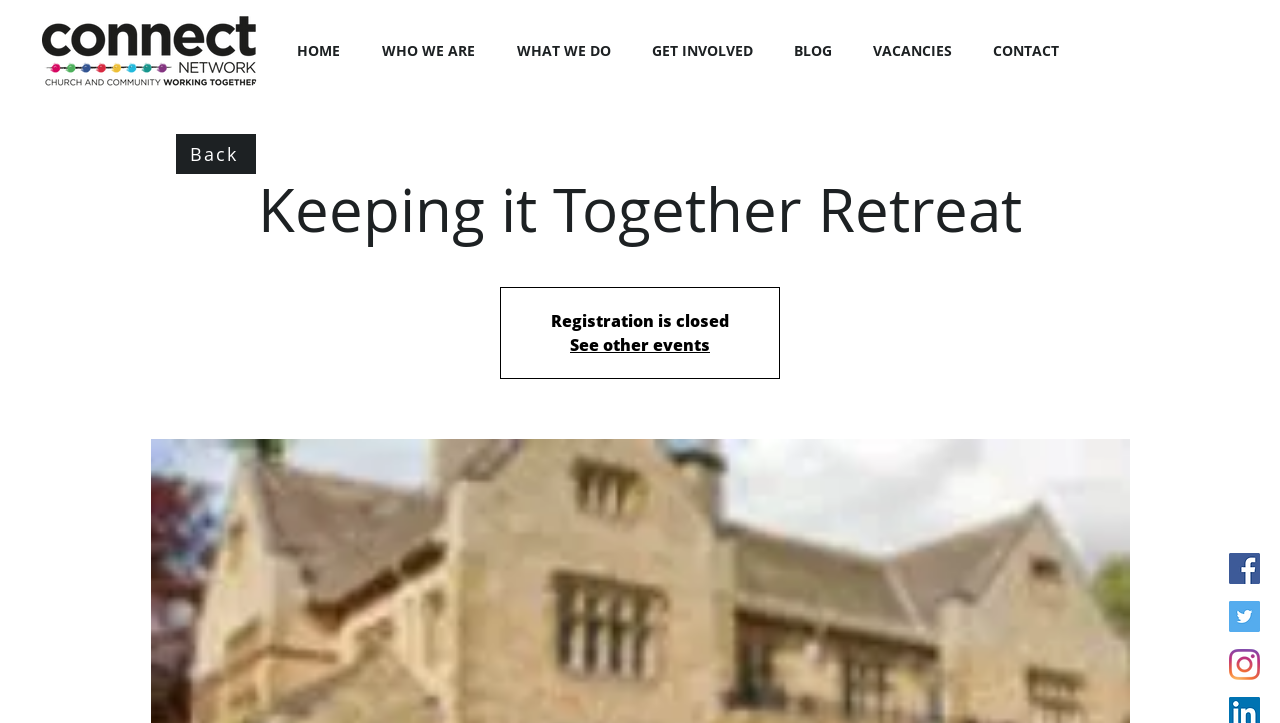Can you determine the bounding box coordinates of the area that needs to be clicked to fulfill the following instruction: "explore what we do"?

[0.392, 0.043, 0.498, 0.098]